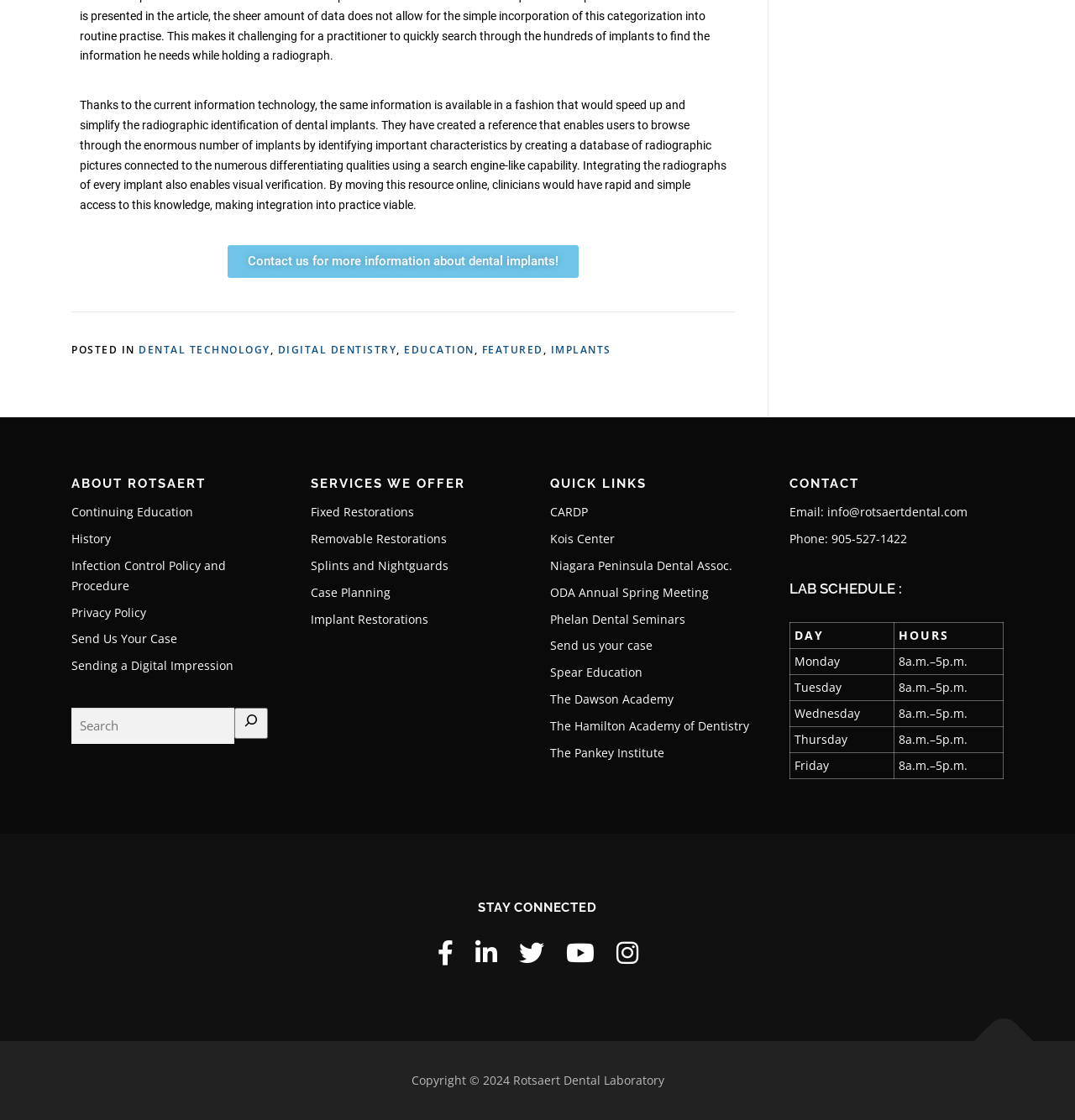Determine the bounding box coordinates for the clickable element to execute this instruction: "View lab schedule". Provide the coordinates as four float numbers between 0 and 1, i.e., [left, top, right, bottom].

[0.734, 0.555, 0.934, 0.695]